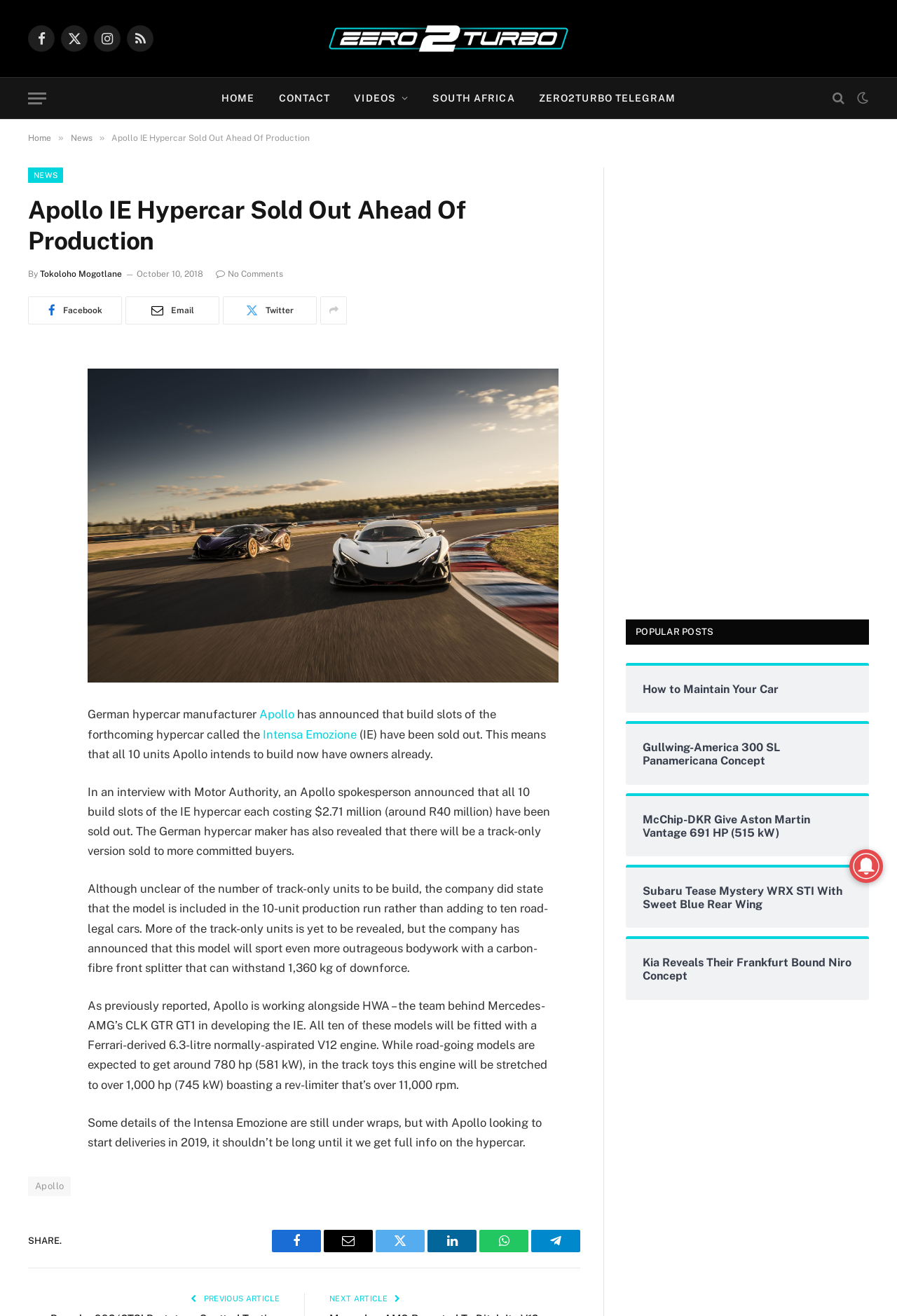Locate the bounding box coordinates of the clickable area needed to fulfill the instruction: "Go to the Home page".

[0.234, 0.059, 0.297, 0.09]